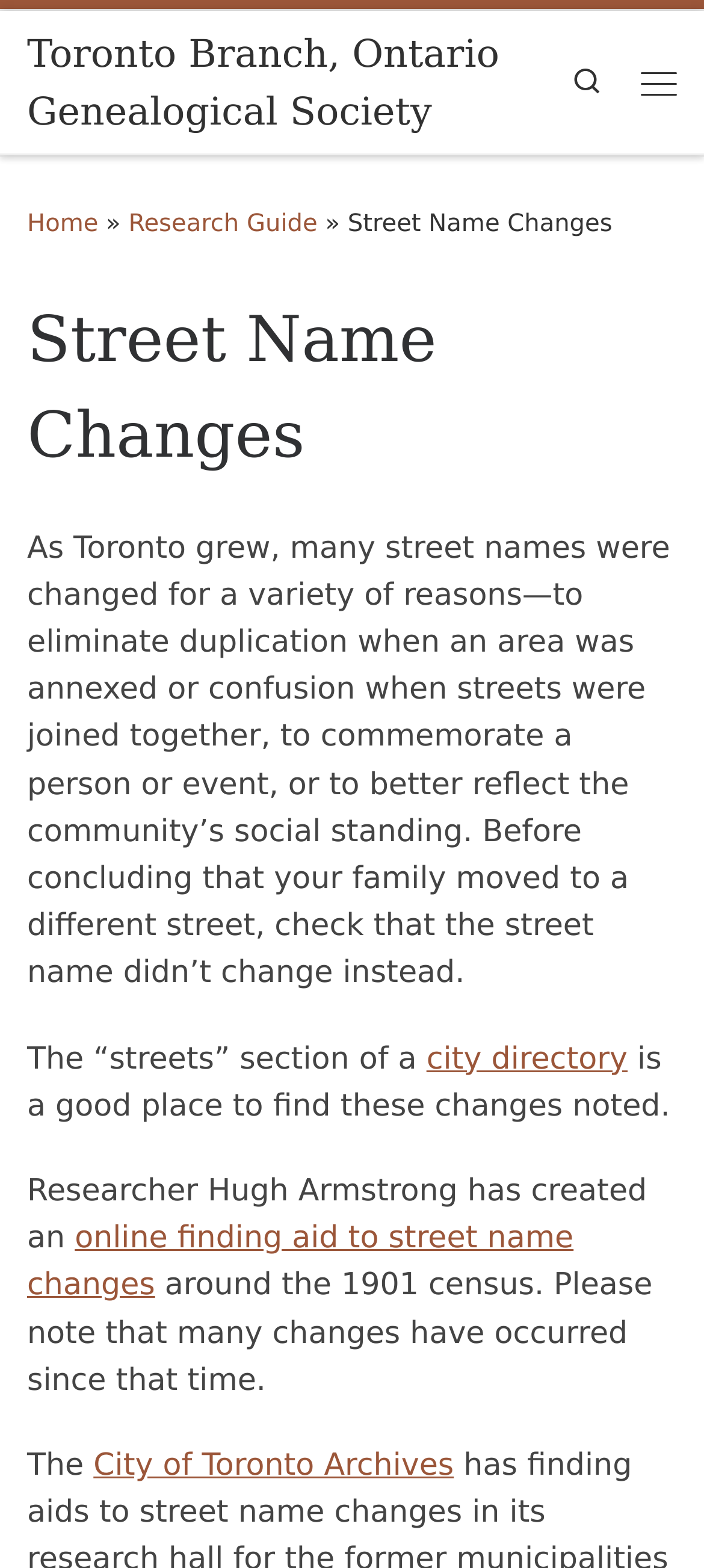Determine the bounding box coordinates (top-left x, top-left y, bottom-right x, bottom-right y) of the UI element described in the following text: city directory

[0.606, 0.663, 0.891, 0.686]